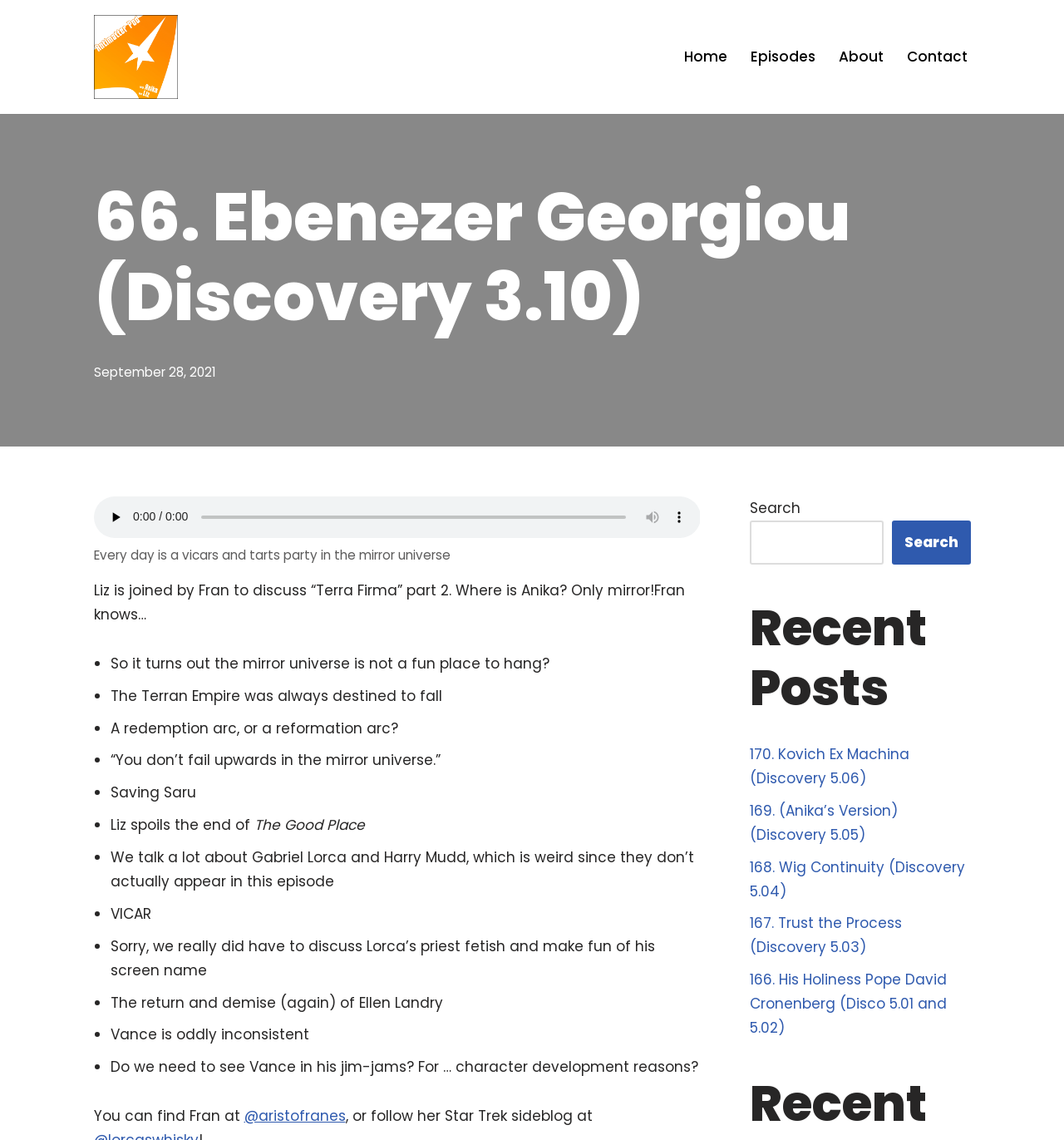Specify the bounding box coordinates of the region I need to click to perform the following instruction: "Skip to content". The coordinates must be four float numbers in the range of 0 to 1, i.e., [left, top, right, bottom].

[0.0, 0.023, 0.023, 0.038]